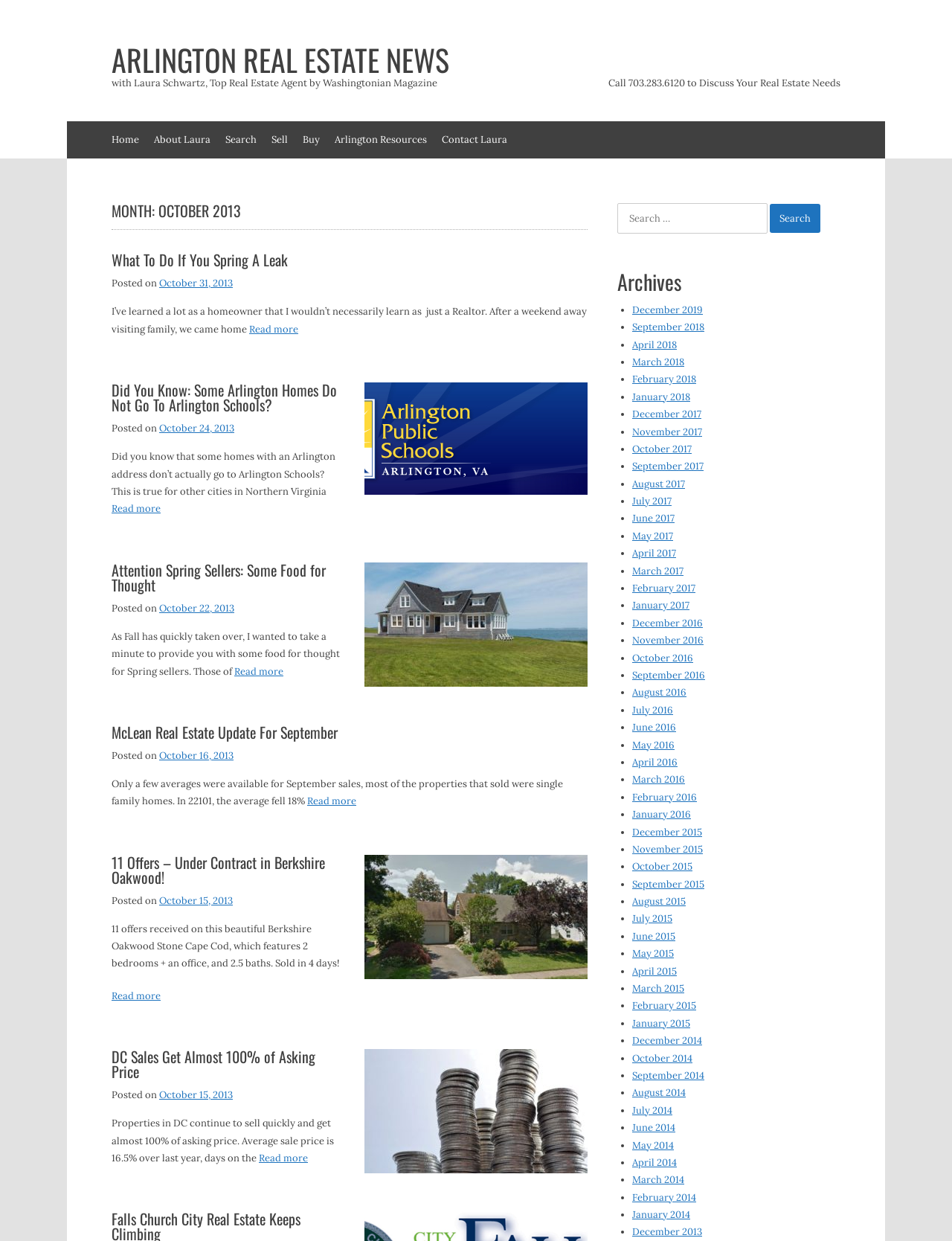How many articles are there on the webpage?
Look at the image and respond with a single word or a short phrase.

5